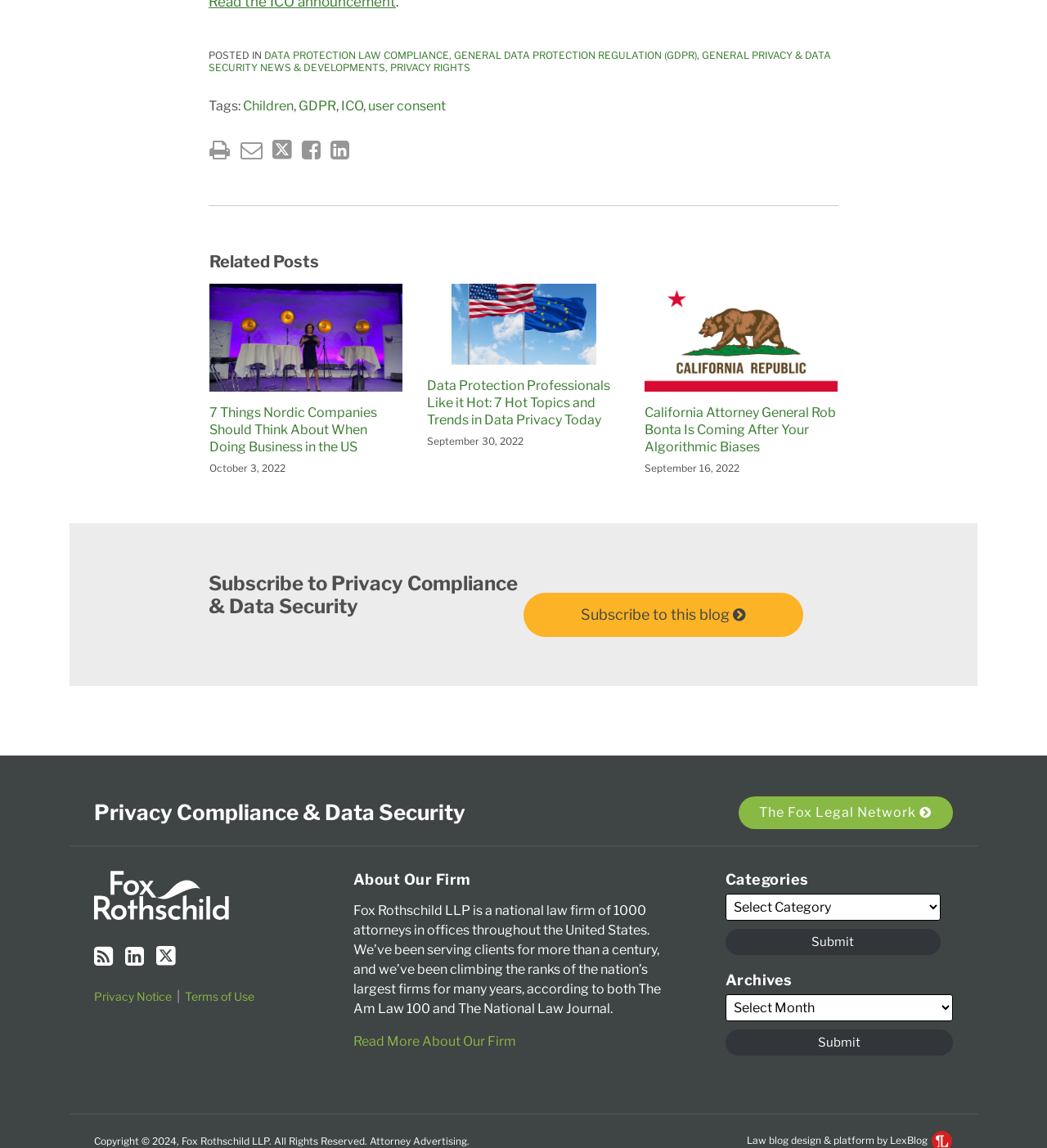What is the name of the law firm?
Please provide an in-depth and detailed response to the question.

I found the law firm's name by looking at the logo and the text near the bottom of the page, which says 'Fox Rothschild LLP is a national law firm...'.